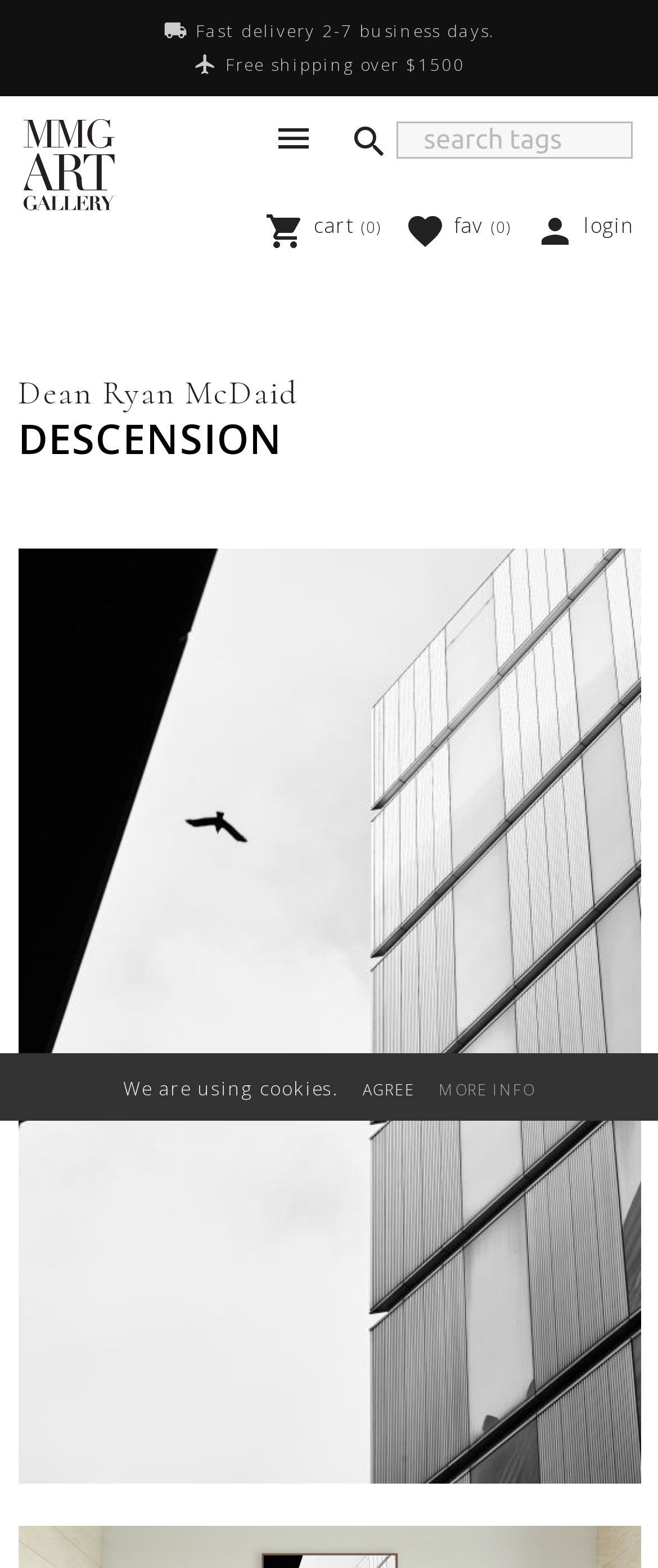Determine the bounding box coordinates of the clickable region to execute the instruction: "view artwork details". The coordinates should be four float numbers between 0 and 1, denoted as [left, top, right, bottom].

[0.027, 0.93, 0.973, 0.95]